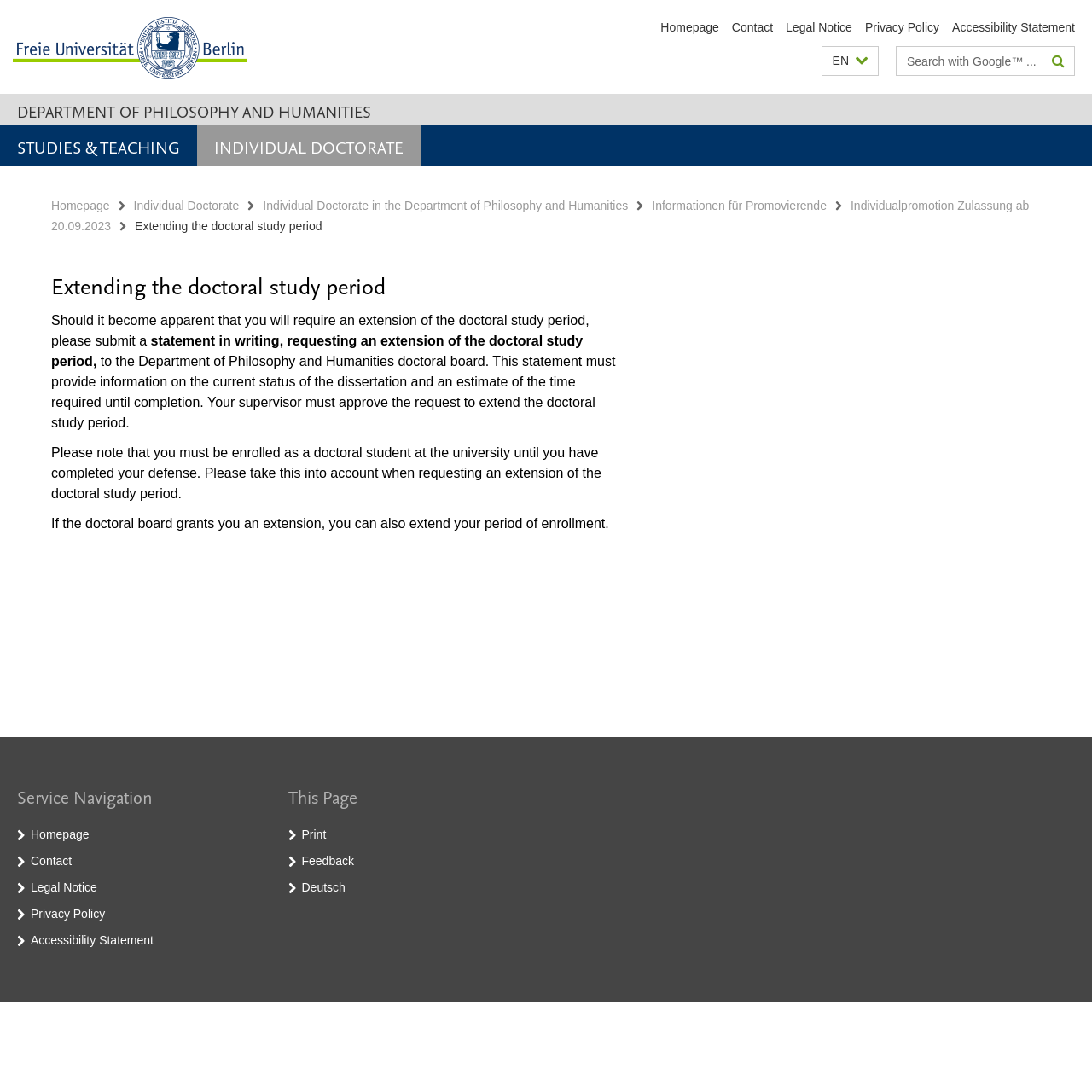What is the link text of the first link in the service navigation section?
Based on the visual information, provide a detailed and comprehensive answer.

I found the answer by looking at the link elements within the service navigation section. The first link element has the text 'Homepage'.